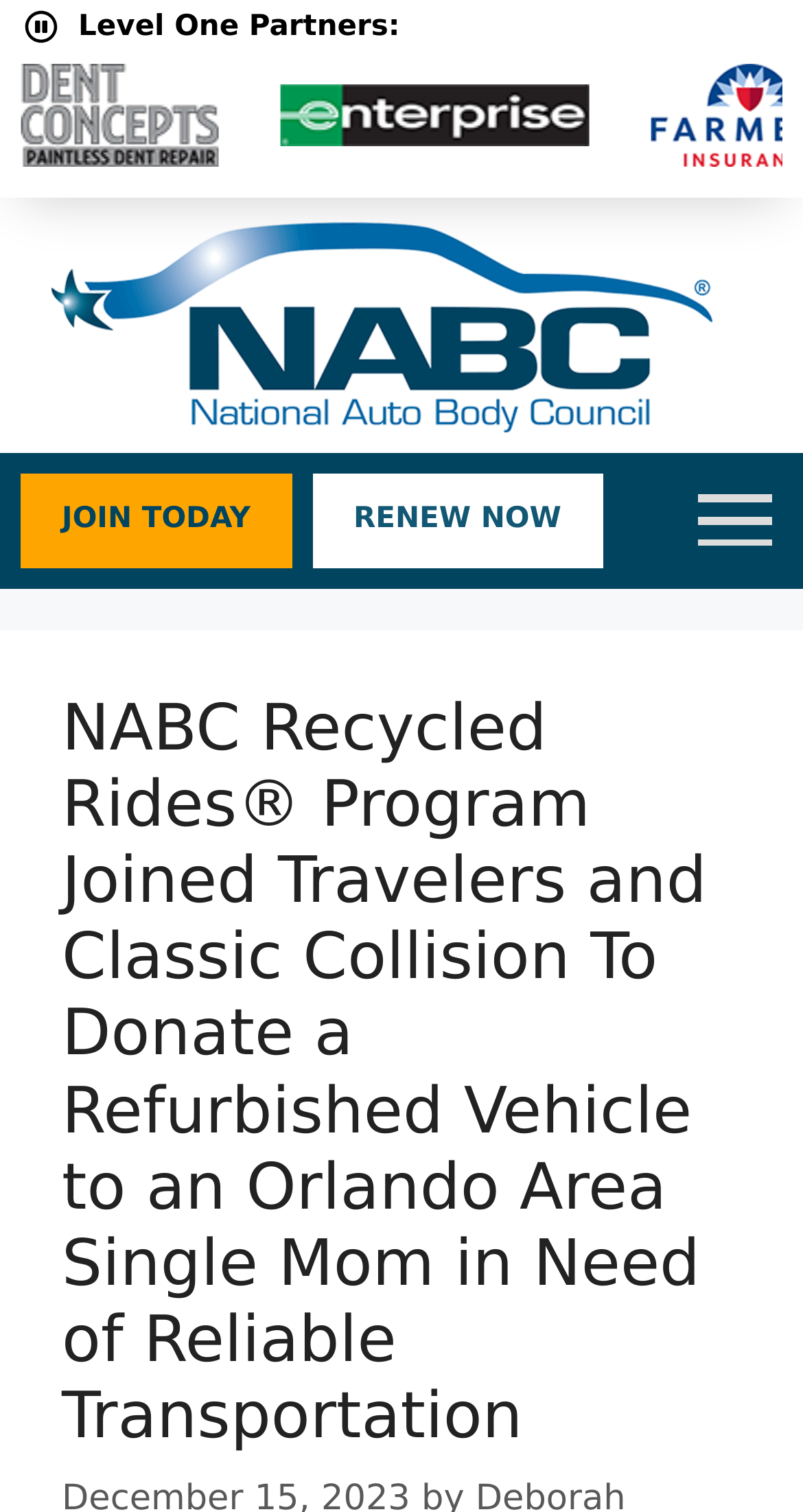Respond concisely with one word or phrase to the following query:
Is the 'Toggle Menu' button expanded?

False